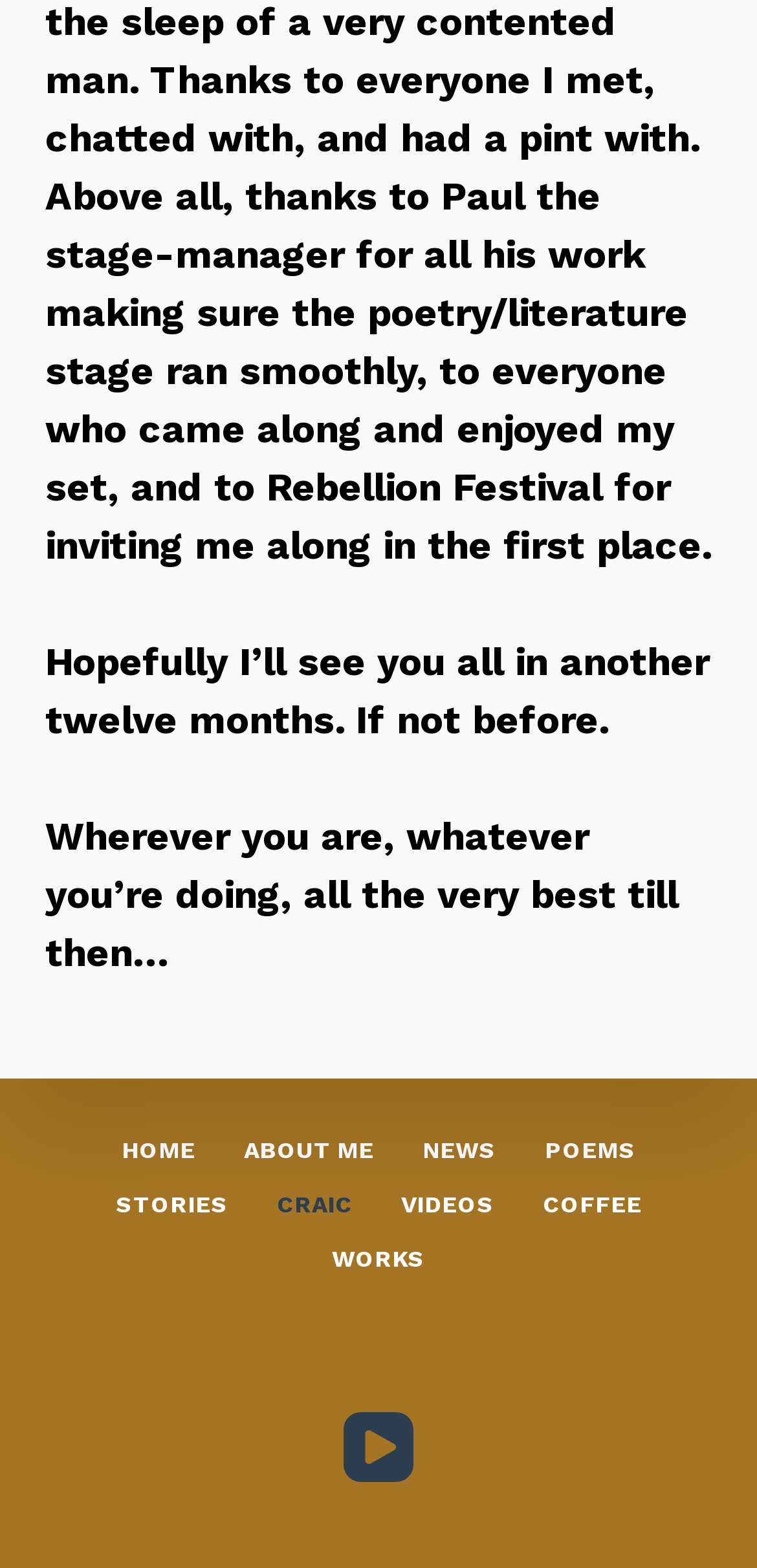Show the bounding box coordinates for the element that needs to be clicked to execute the following instruction: "visit YouTube channel". Provide the coordinates in the form of four float numbers between 0 and 1, i.e., [left, top, right, bottom].

[0.454, 0.9, 0.546, 0.945]